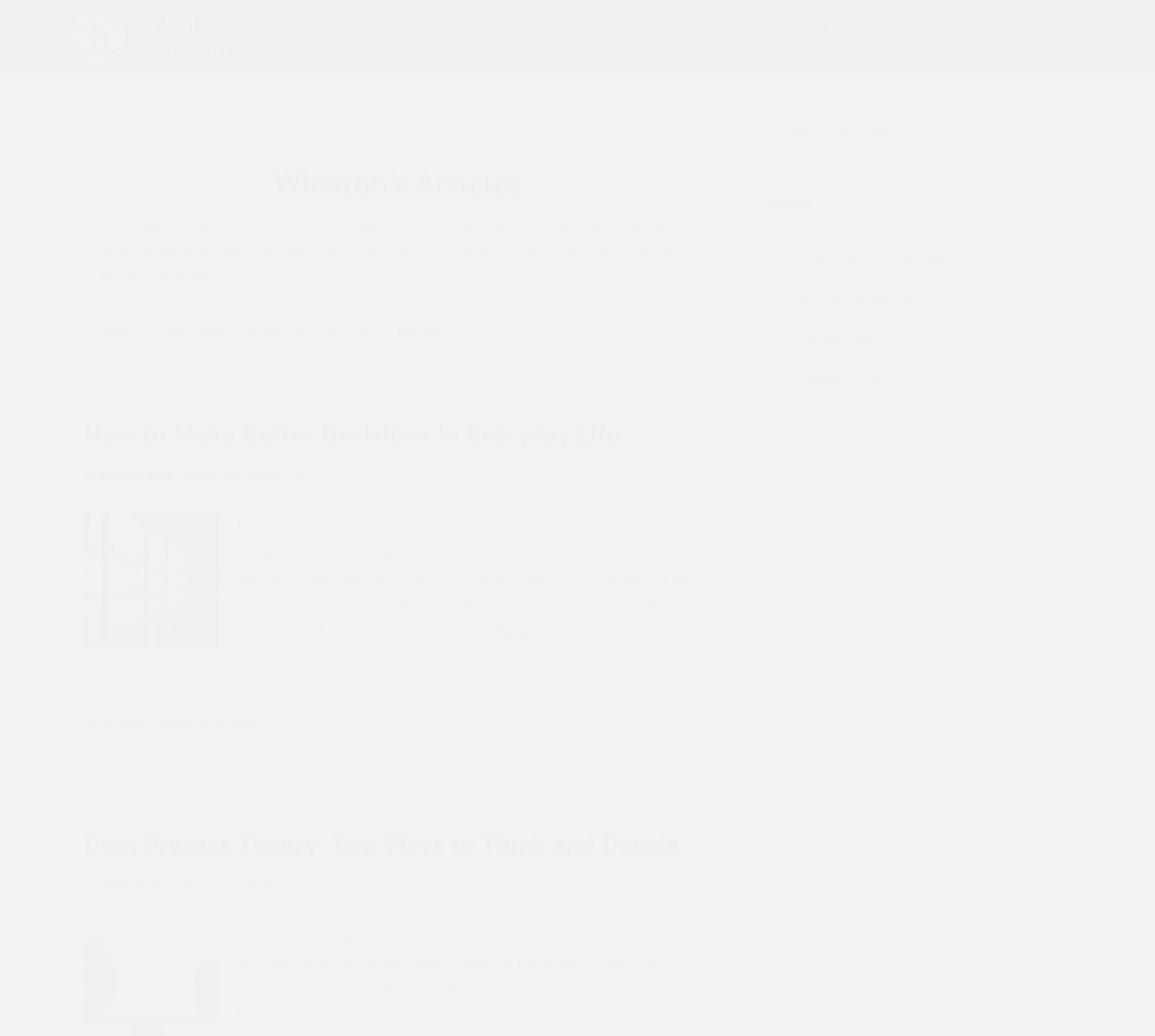Specify the bounding box coordinates of the area to click in order to execute this command: 'Click the 'Home' link'. The coordinates should consist of four float numbers ranging from 0 to 1, and should be formatted as [left, top, right, bottom].

[0.509, 0.013, 0.562, 0.047]